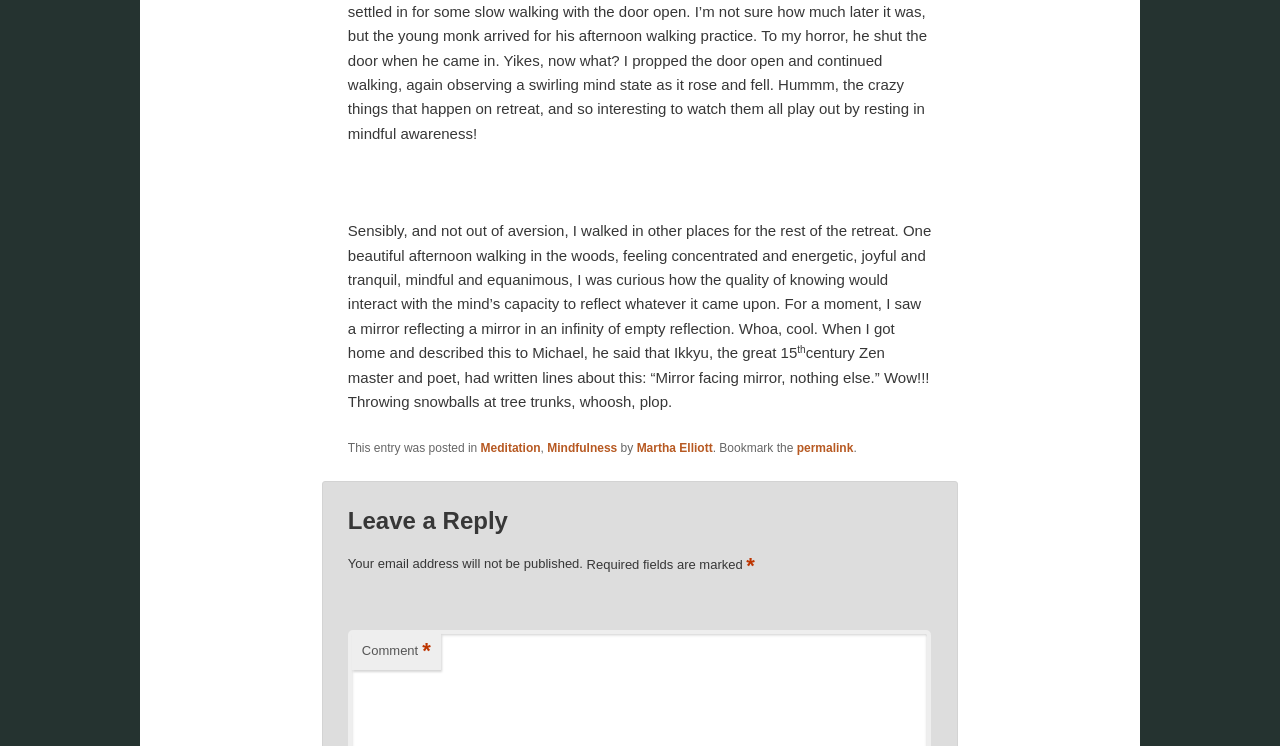What is the purpose of the section at the bottom of the webpage?
From the details in the image, answer the question comprehensively.

The purpose of the section at the bottom of the webpage can be determined by looking at the heading 'Leave a Reply' and the input fields provided, which suggest that users can leave a comment or reply to the blog post.